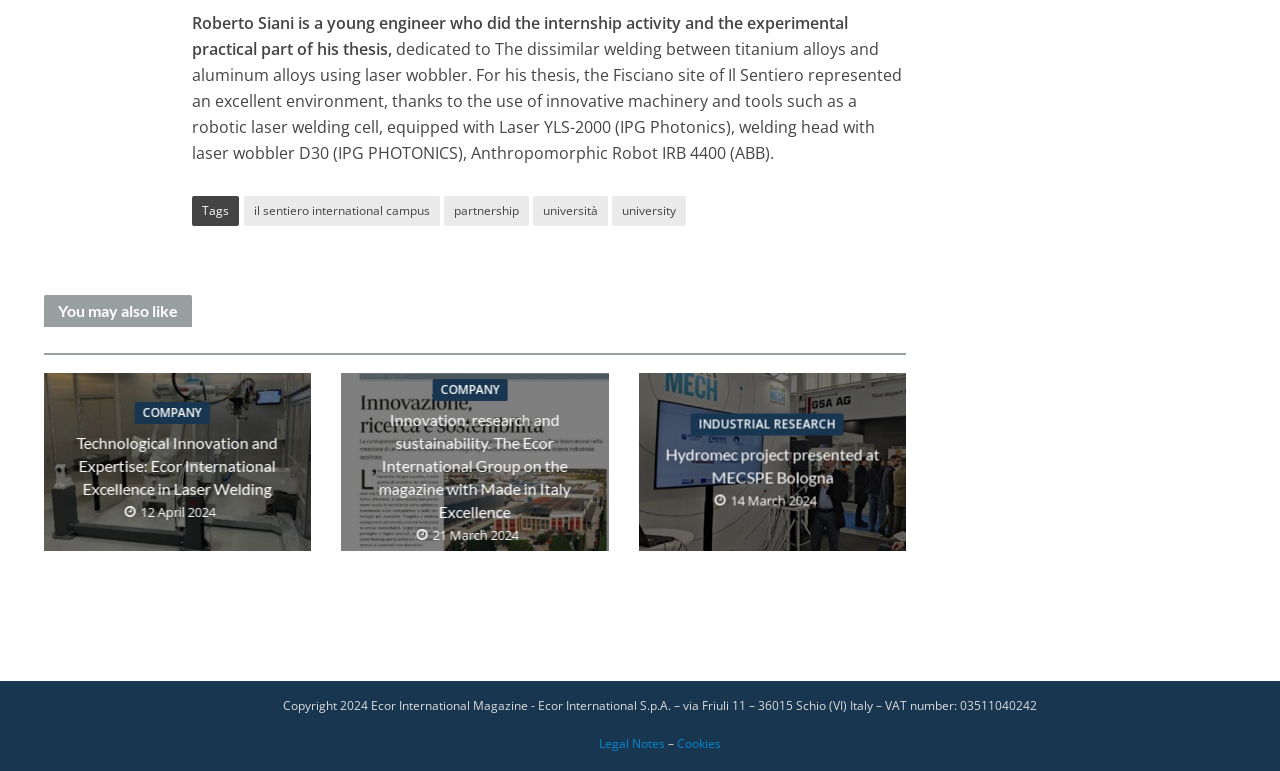Find the bounding box of the element with the following description: "partnership". The coordinates must be four float numbers between 0 and 1, formatted as [left, top, right, bottom].

[0.347, 0.254, 0.414, 0.293]